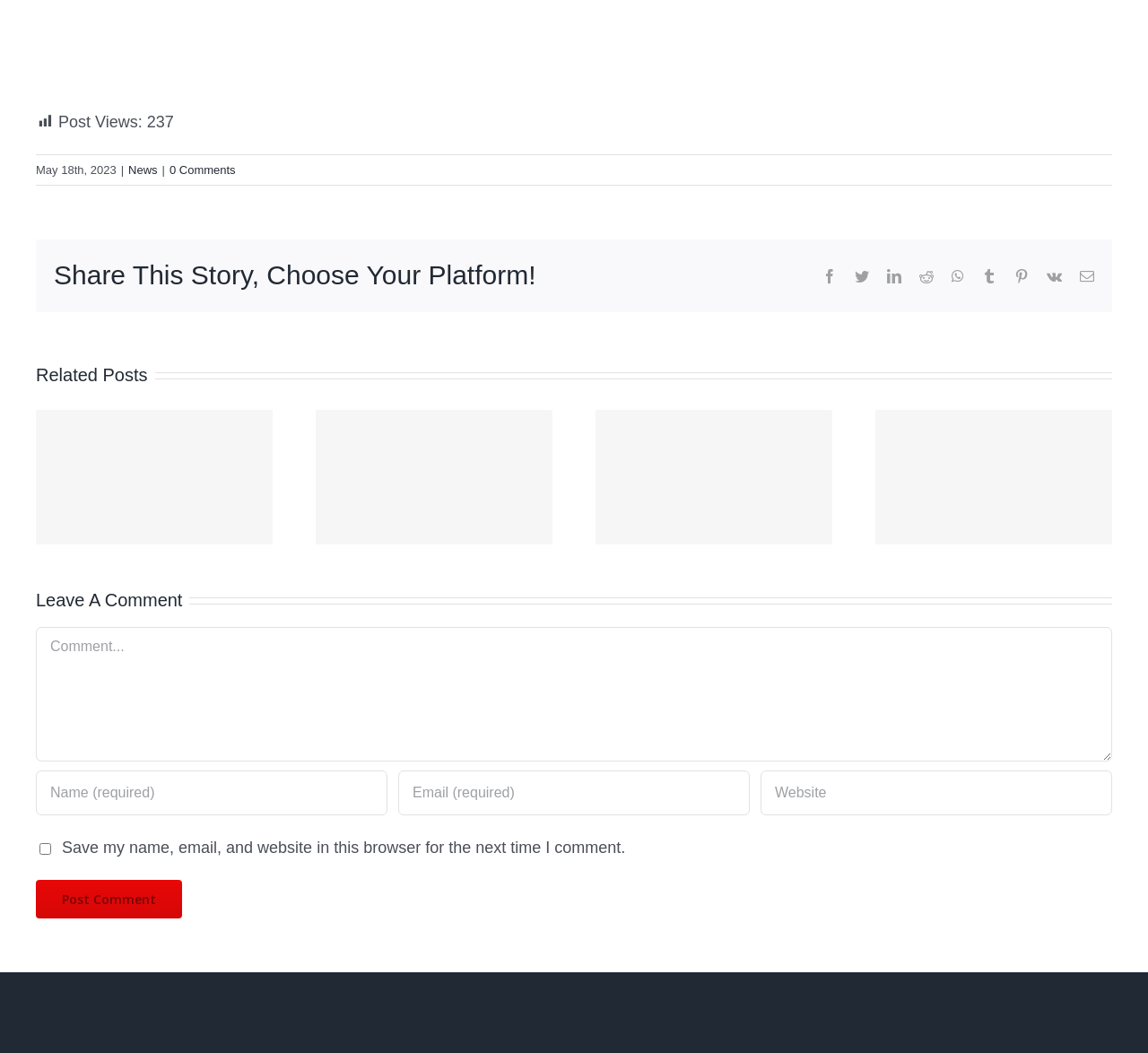Analyze the image and give a detailed response to the question:
What is the purpose of the checkbox at the bottom of the webpage?

The purpose of the checkbox at the bottom of the webpage can be found in the text associated with the checkbox element, which states 'Save my name, email, and website in this browser for the next time I comment.' This indicates that the checkbox is used to save user information for future comments.